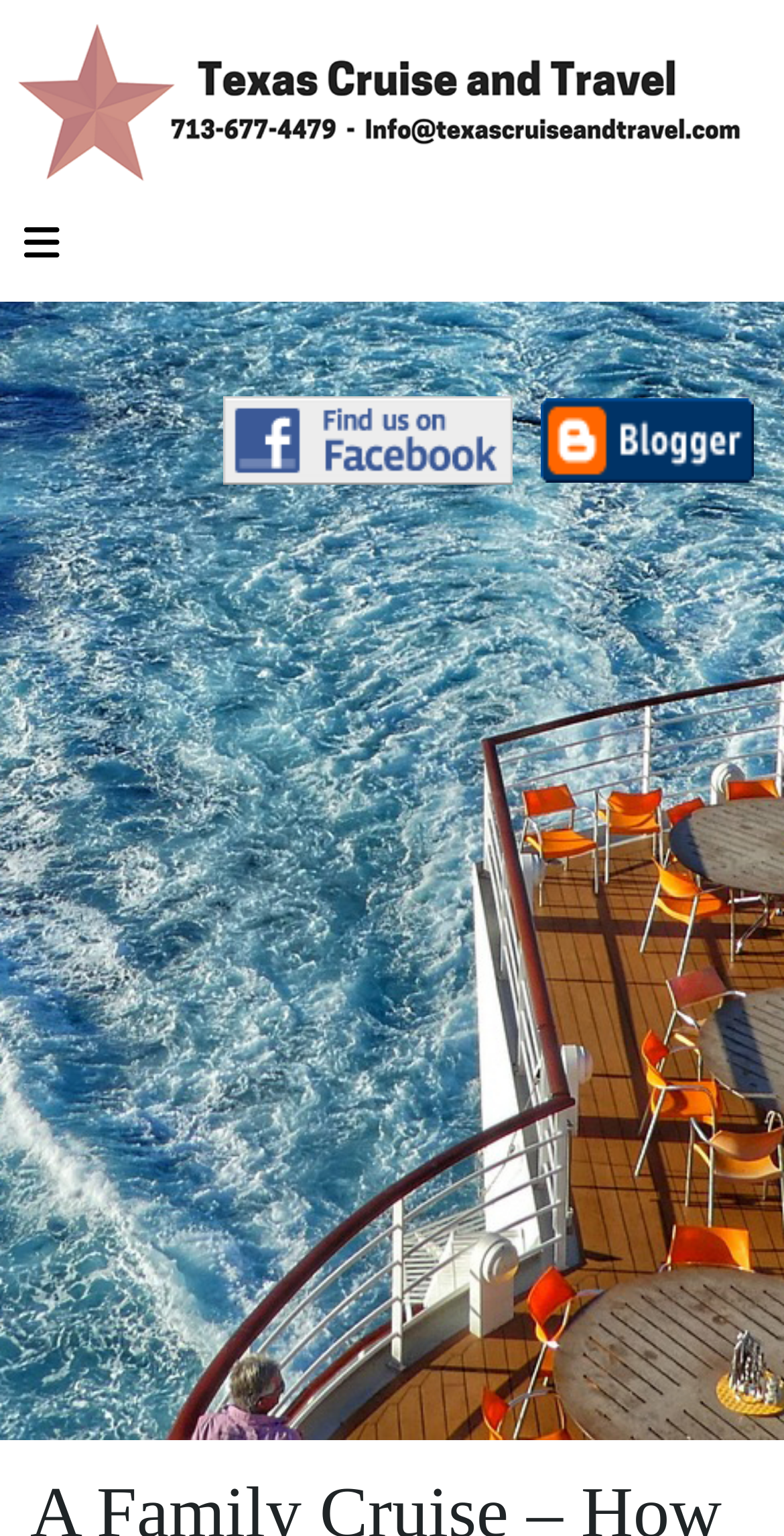Summarize the webpage with intricate details.

The webpage is titled "Before You Sail". At the top left corner, there is a site logo image. Next to the logo, there is a toggle navigation button. Below the logo and button, there are three horizontal elements aligned side by side. The first element is a blank space, followed by an empty link, and then a link to "Wanderlust Blog" accompanied by a small image on its left side. The "Wanderlust Blog" link and its image occupy most of the horizontal space. Another blank space is located to the right of the "Wanderlust Blog" link.